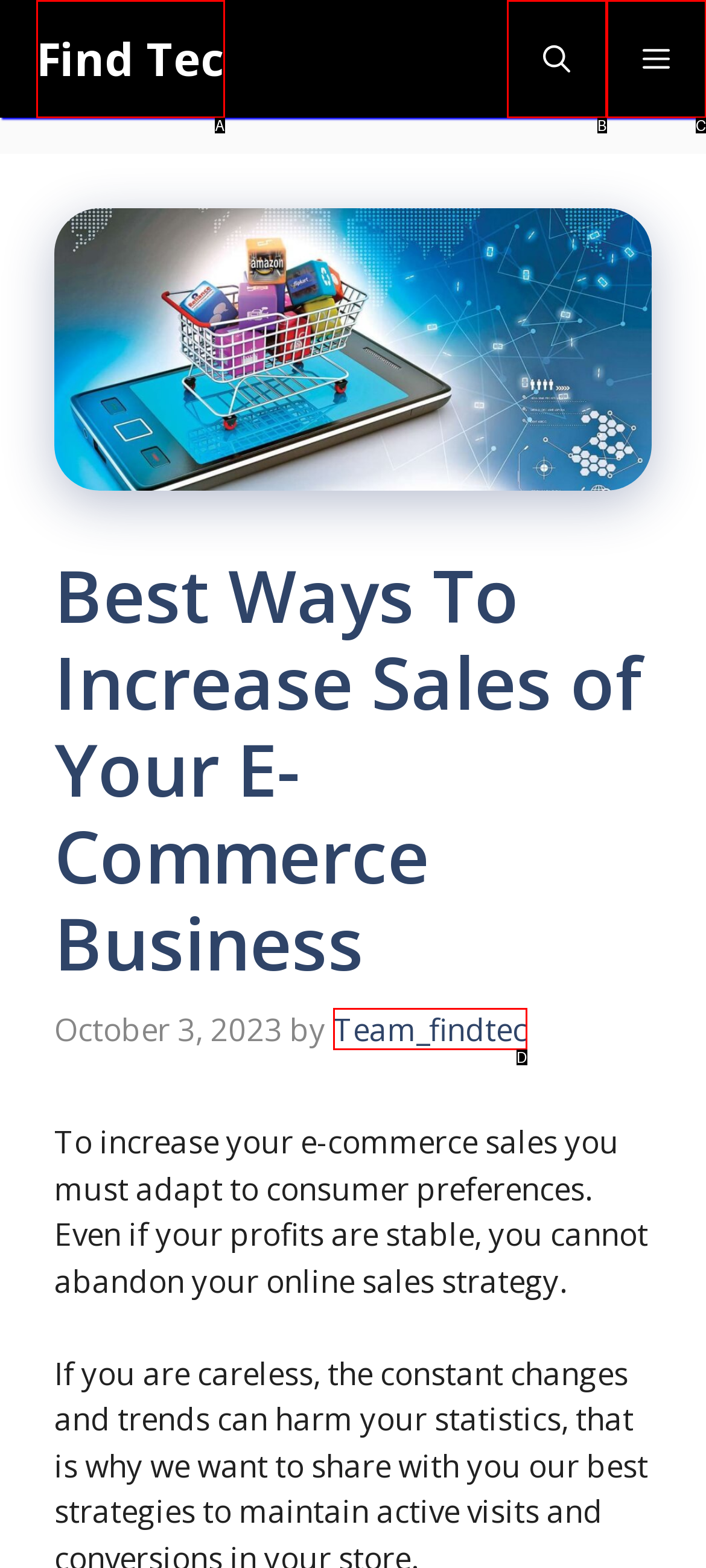From the provided options, pick the HTML element that matches the description: Team_findtec. Respond with the letter corresponding to your choice.

D